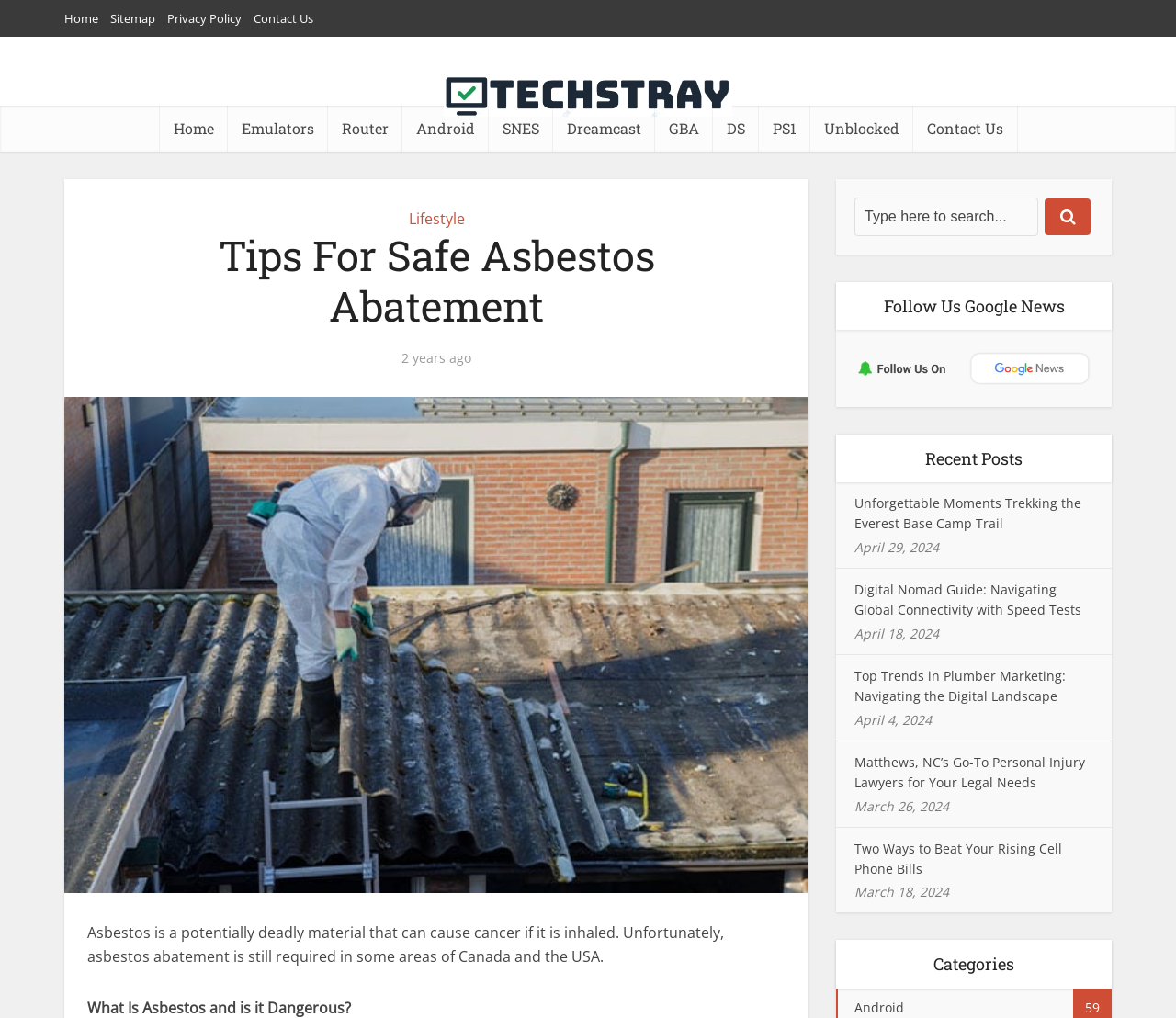Determine the bounding box coordinates for the region that must be clicked to execute the following instruction: "Follow on Google News".

[0.711, 0.277, 0.945, 0.324]